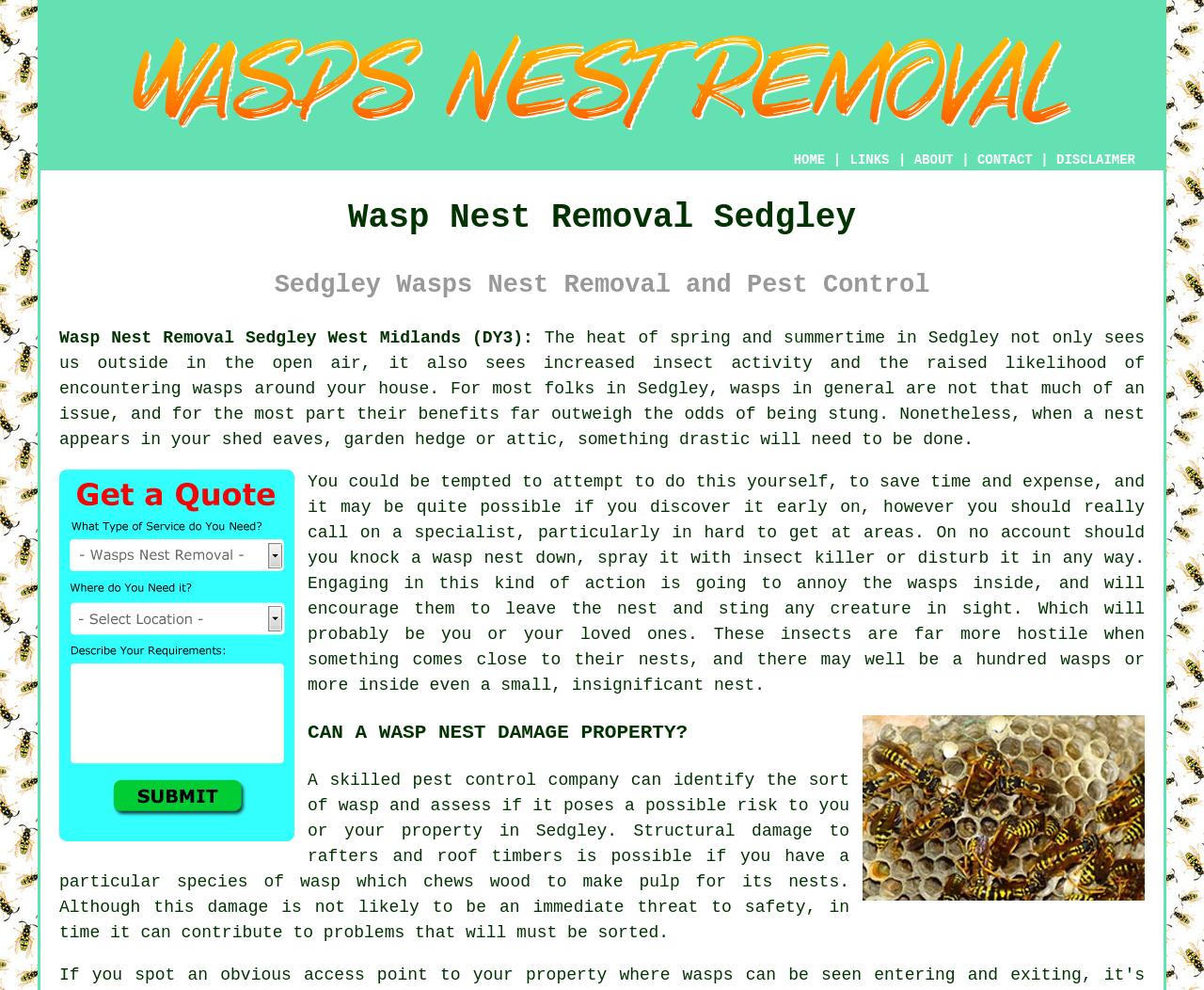Please answer the following question using a single word or phrase: 
What type of damage can wasp nests cause to property?

Structural damage